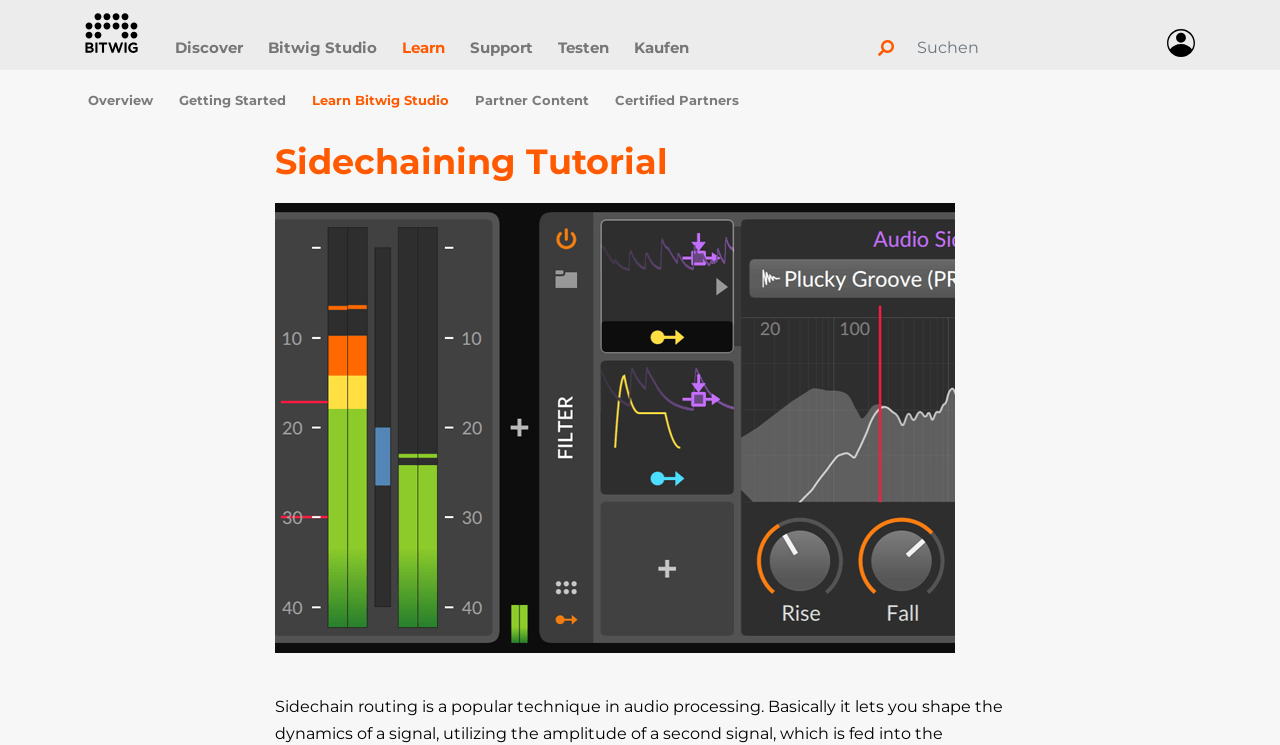How many links are in the top navigation bar?
Please answer the question with a single word or phrase, referencing the image.

7